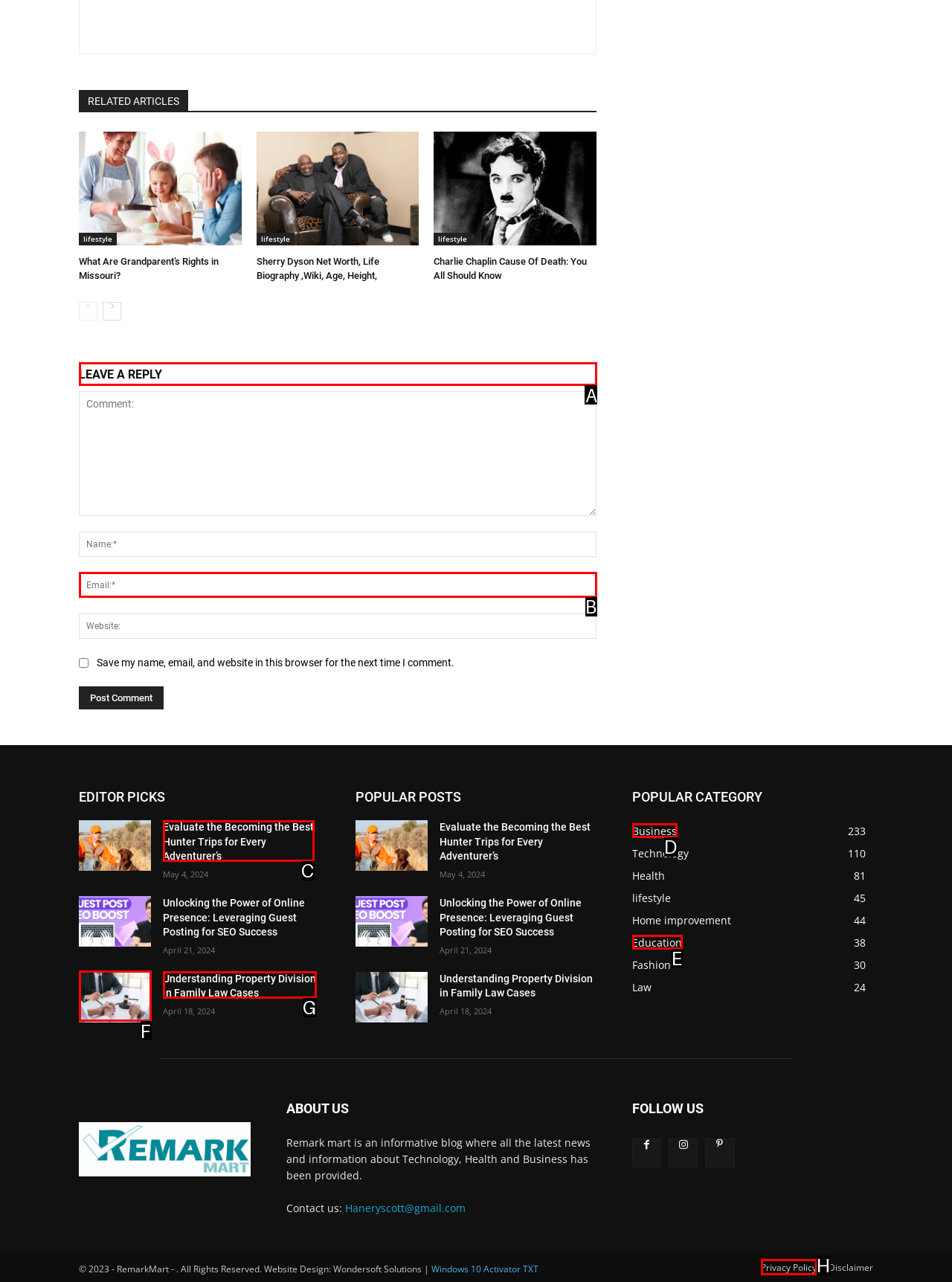Tell me which letter corresponds to the UI element that will allow you to Leave a reply. Answer with the letter directly.

A